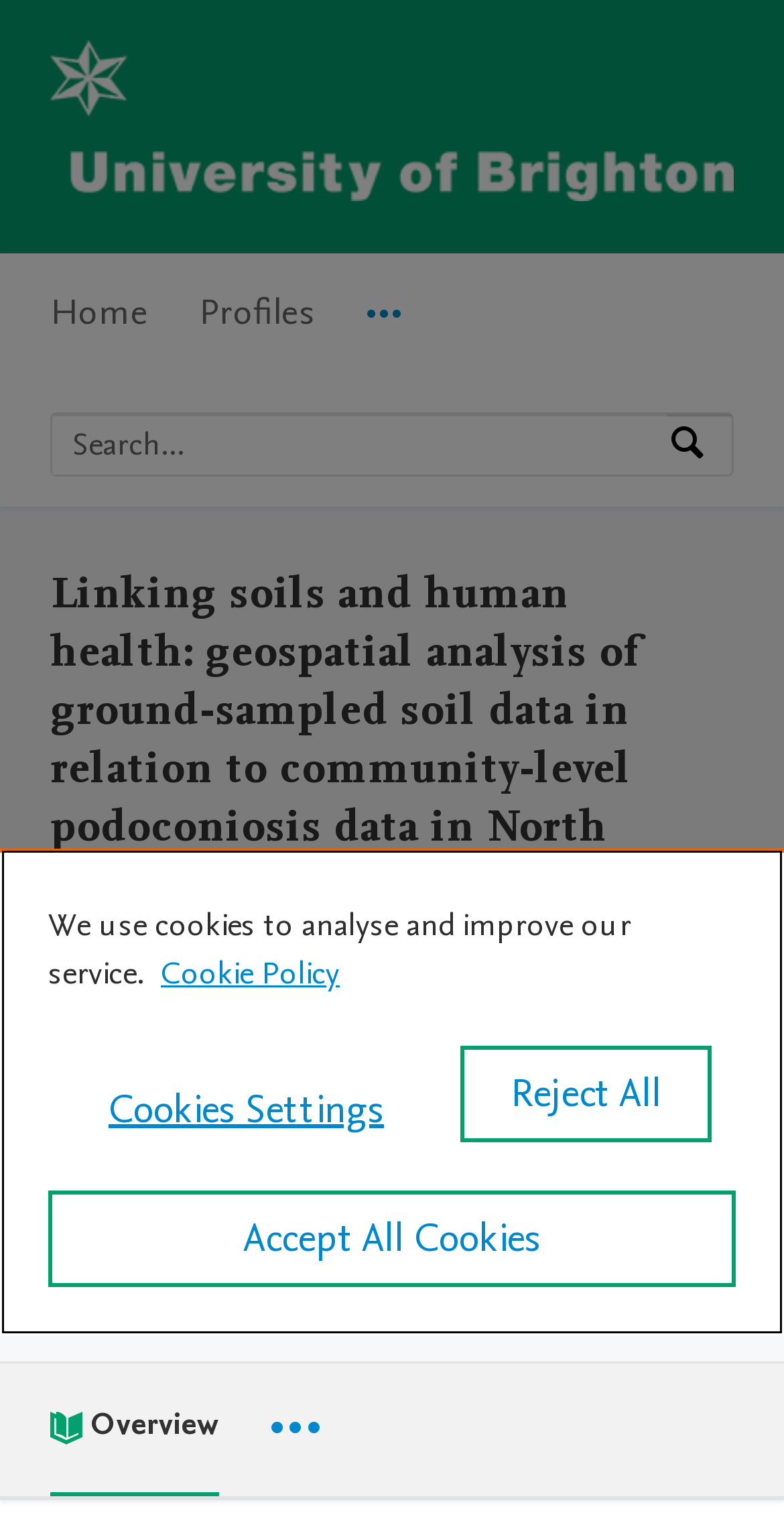Determine the bounding box coordinates for the area that needs to be clicked to fulfill this task: "Search by expertise, name or affiliation". The coordinates must be given as four float numbers between 0 and 1, i.e., [left, top, right, bottom].

[0.067, 0.273, 0.851, 0.313]